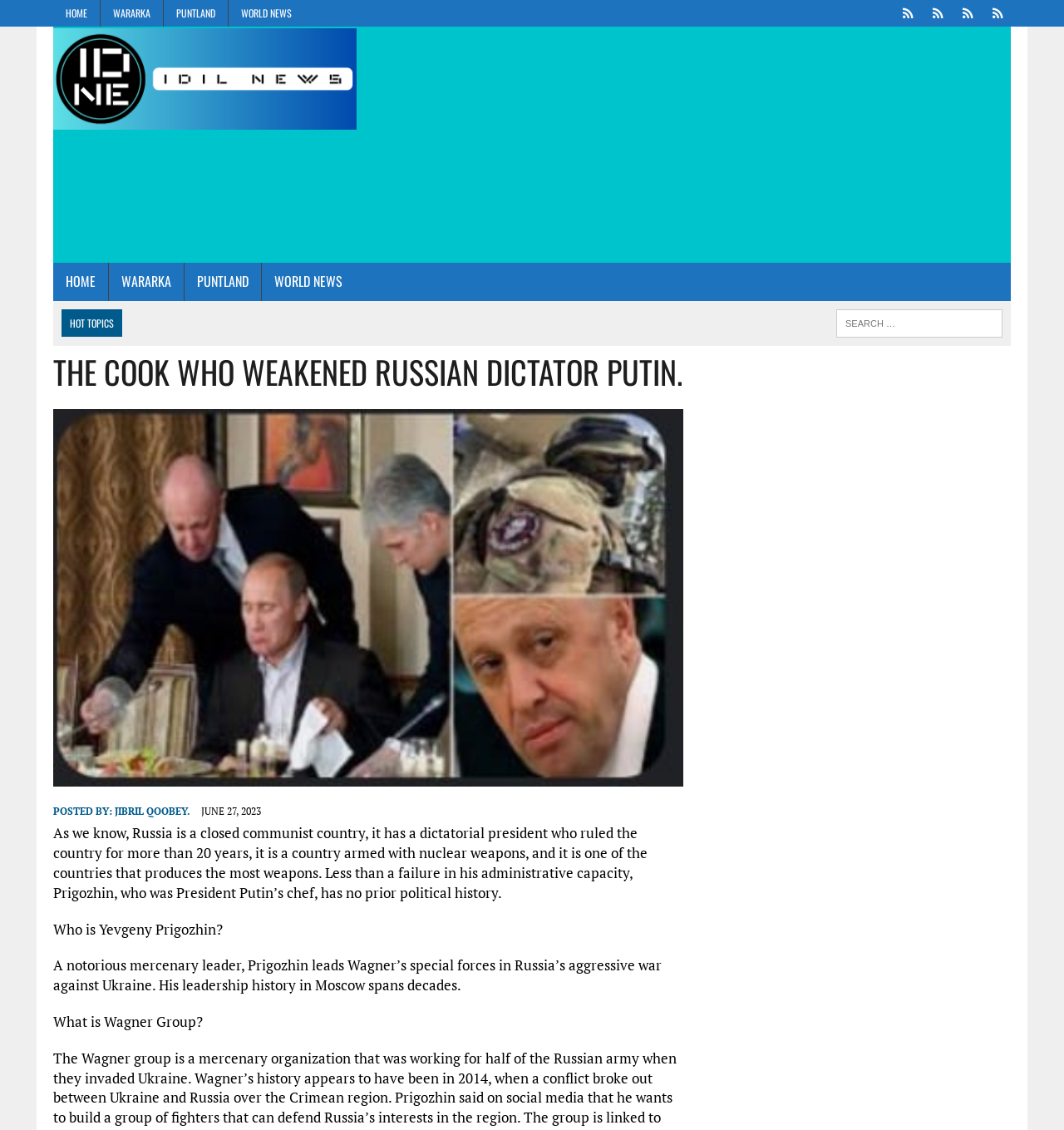Pinpoint the bounding box coordinates for the area that should be clicked to perform the following instruction: "click on WORLD NEWS".

[0.215, 0.0, 0.286, 0.024]